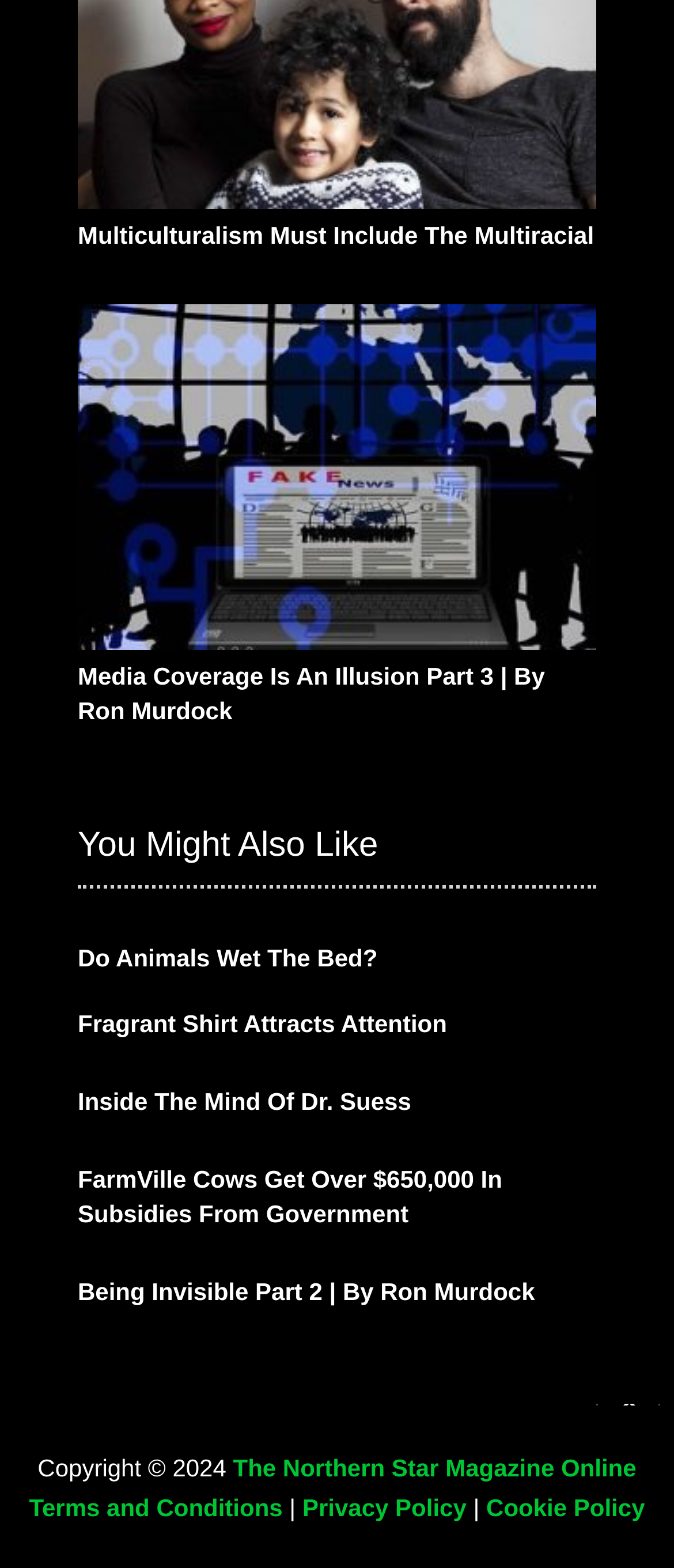Using the element description: "Multiculturalism Must Include The Multiracial", determine the bounding box coordinates for the specified UI element. The coordinates should be four float numbers between 0 and 1, [left, top, right, bottom].

[0.115, 0.141, 0.881, 0.158]